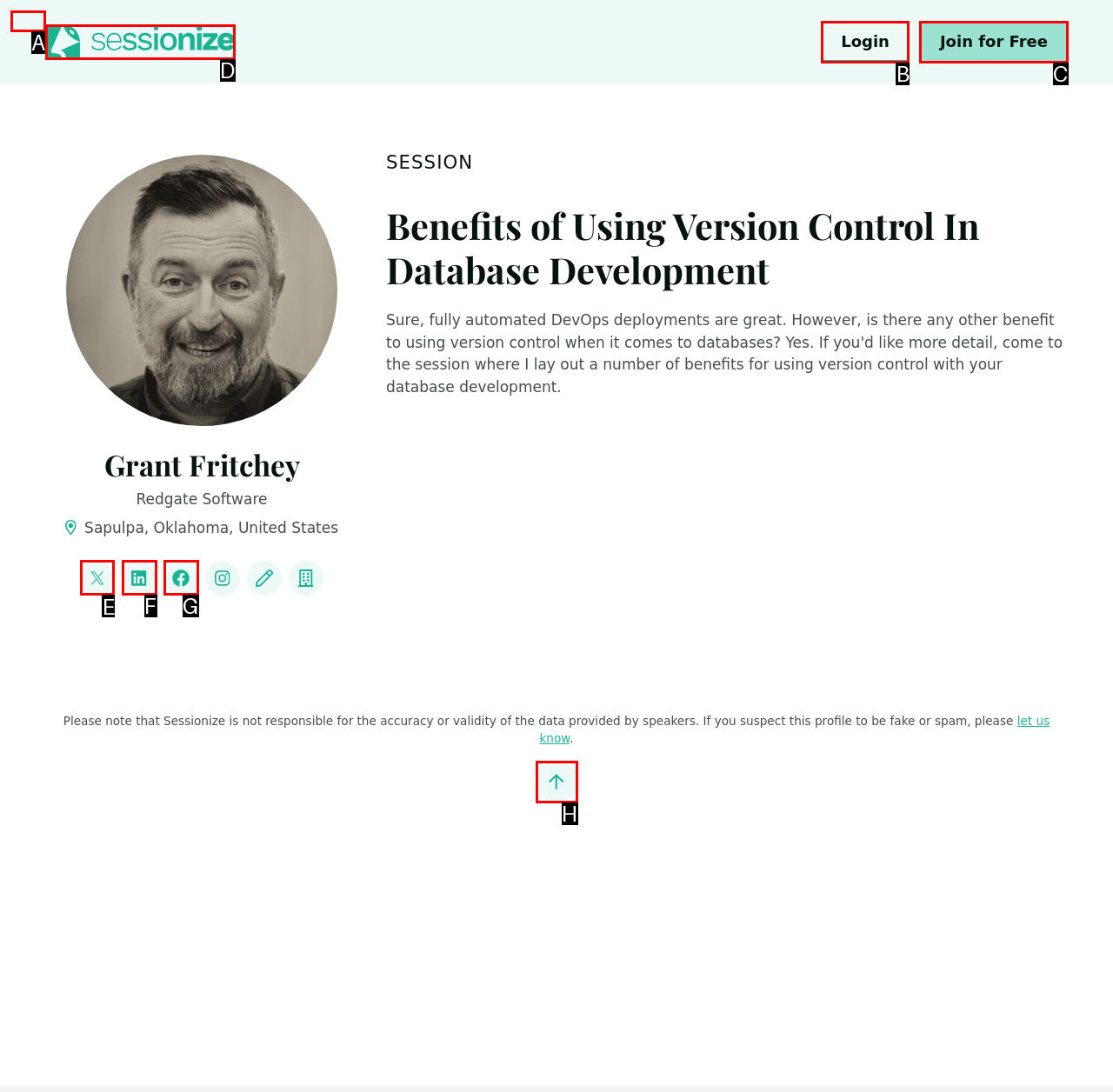Identify the correct HTML element to click to accomplish this task: Follow Grant Fritchey on Twitter
Respond with the letter corresponding to the correct choice.

E